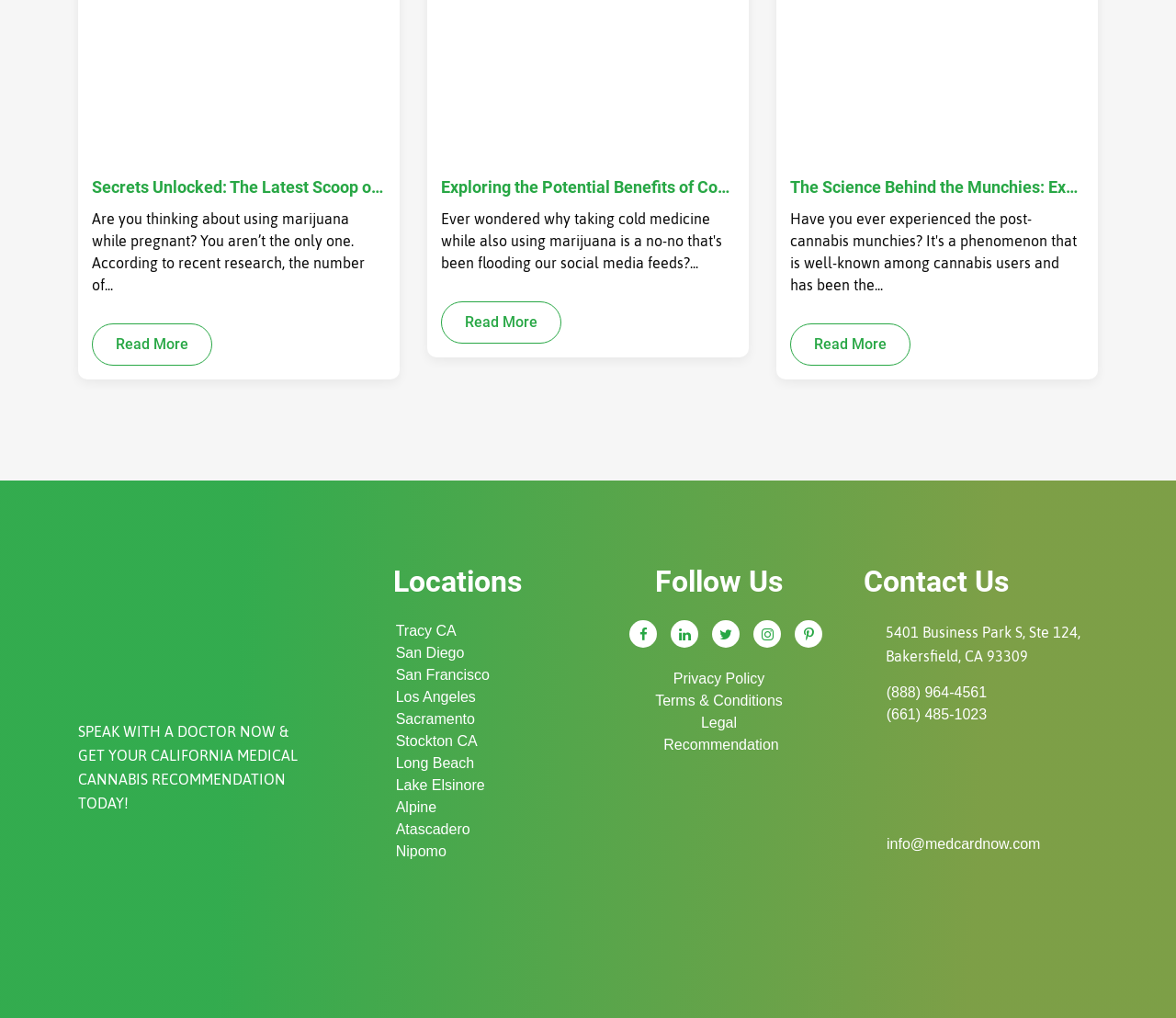Identify the bounding box coordinates of the section to be clicked to complete the task described by the following instruction: "Follow on Facebook". The coordinates should be four float numbers between 0 and 1, formatted as [left, top, right, bottom].

[0.535, 0.609, 0.559, 0.636]